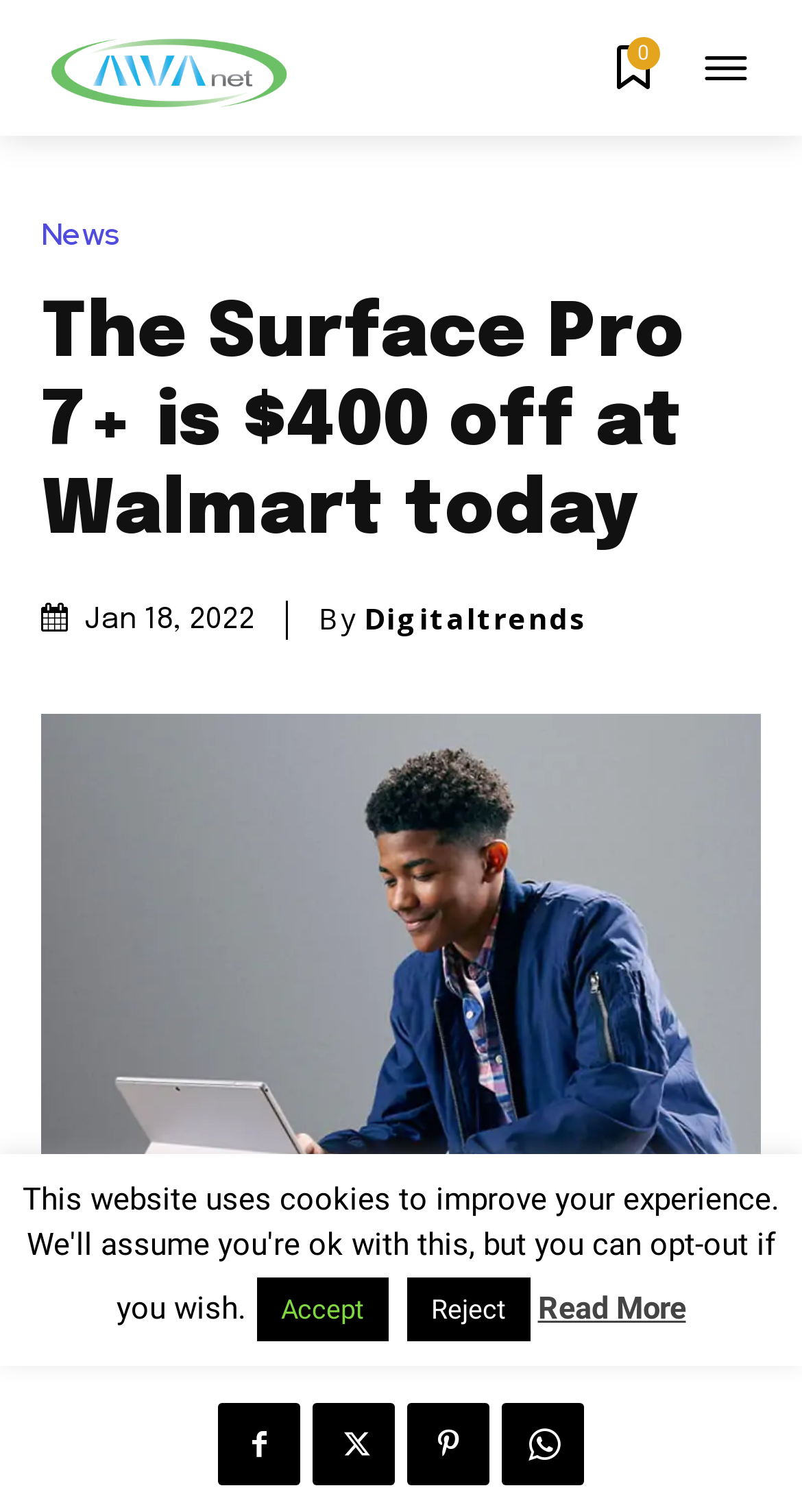Determine the bounding box coordinates in the format (top-left x, top-left y, bottom-right x, bottom-right y). Ensure all values are floating point numbers between 0 and 1. Identify the bounding box of the UI element described by: Twitter

[0.39, 0.928, 0.492, 0.982]